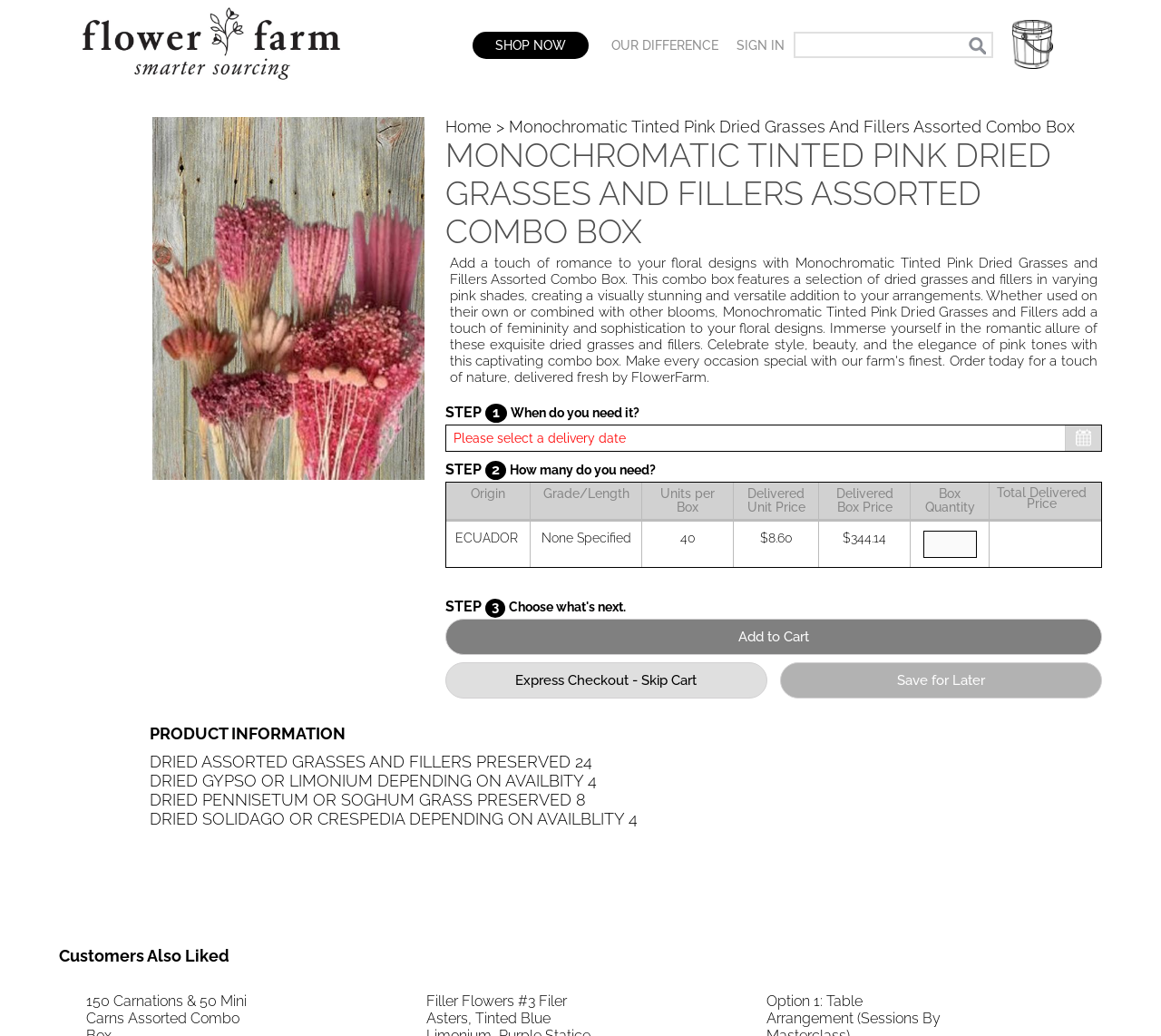Locate the bounding box coordinates of the area to click to fulfill this instruction: "Search for products". The bounding box should be presented as four float numbers between 0 and 1, in the order [left, top, right, bottom].

[0.684, 0.031, 0.855, 0.056]